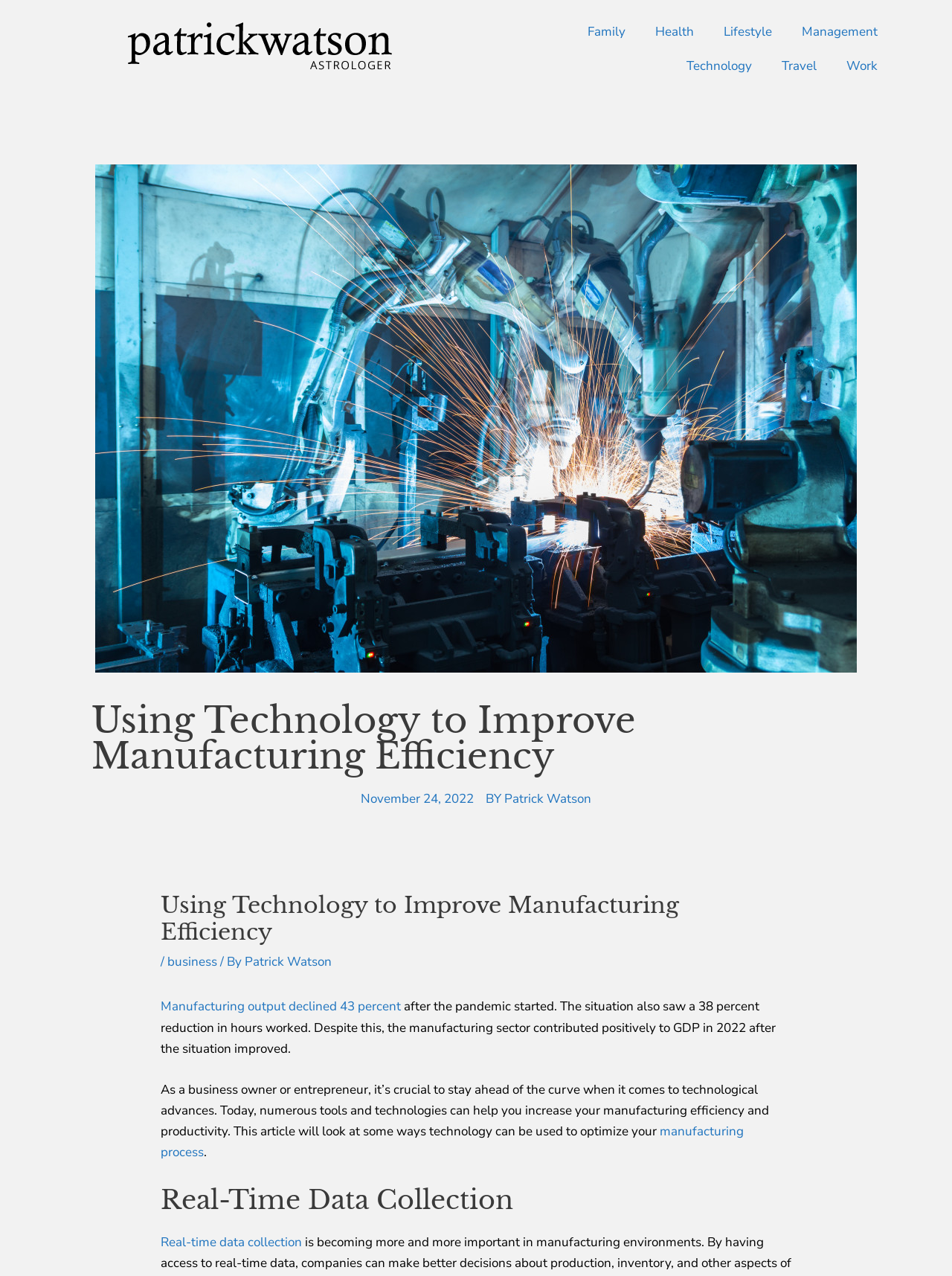Use the details in the image to answer the question thoroughly: 
What is the author of the article?

The author of the article is specified as 'Patrick Watson' below the heading, and it is also mentioned in the byline 'BY Patrick Watson'.